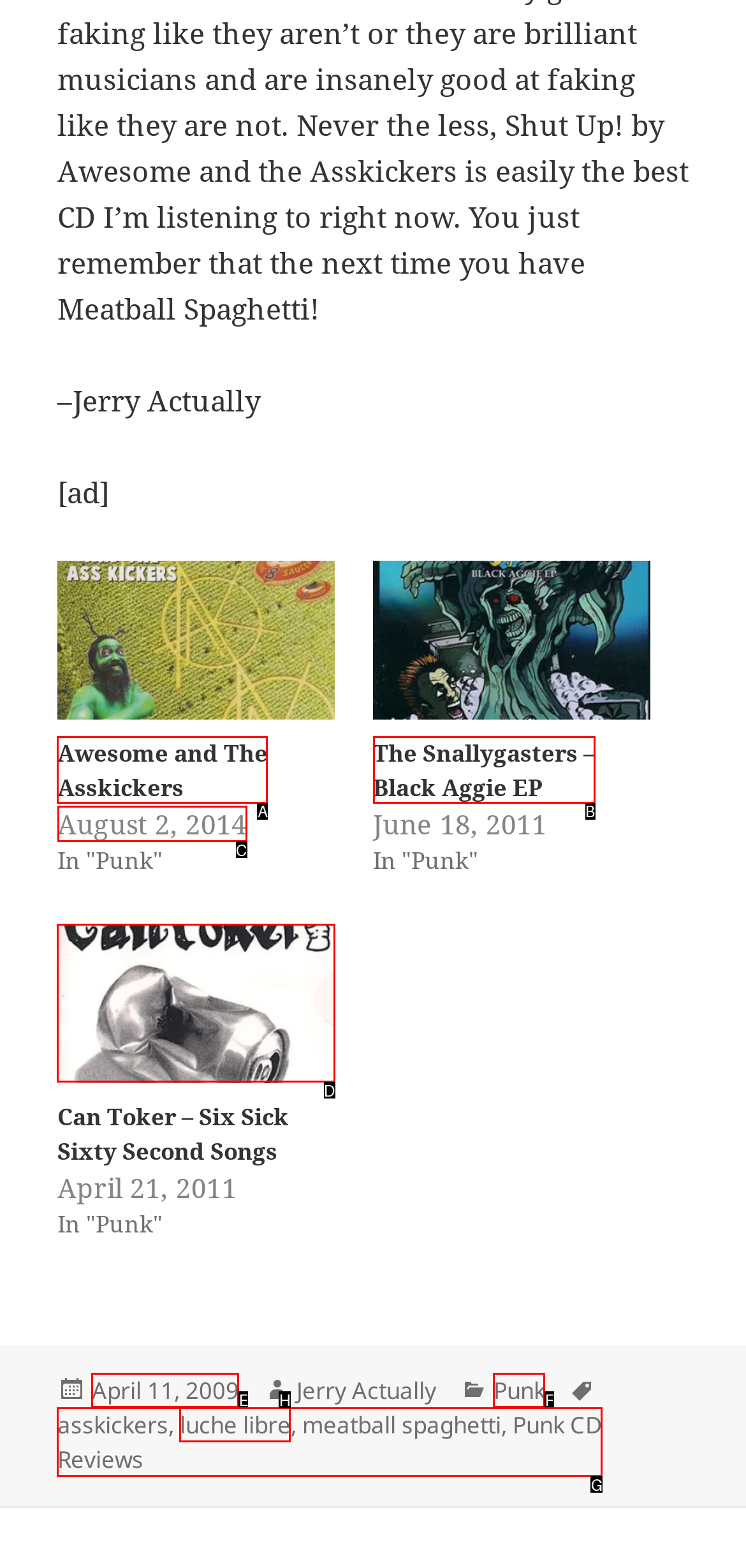Determine which HTML element should be clicked for this task: Check the date 'August 2, 2014'
Provide the option's letter from the available choices.

C